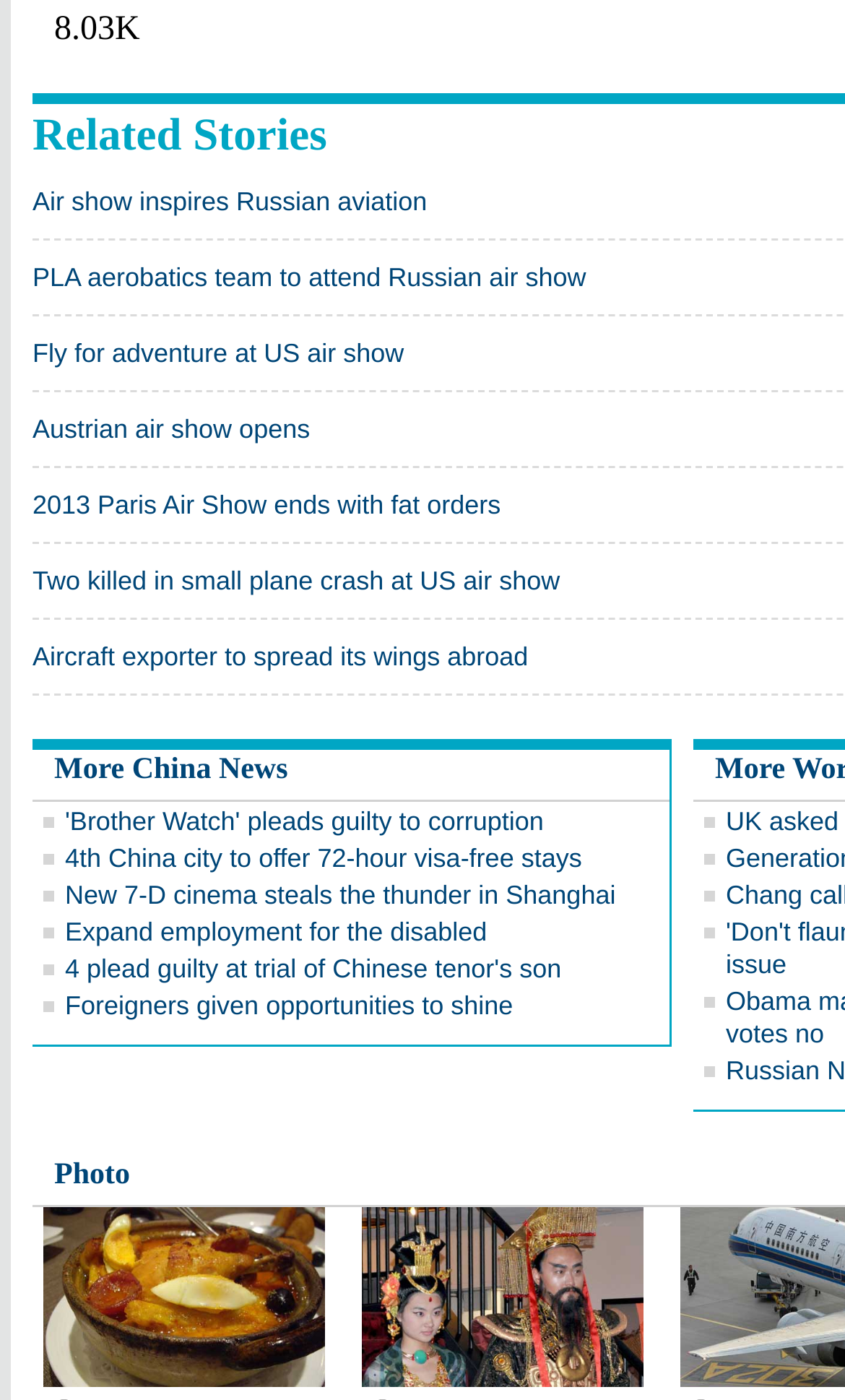How many links are there in the webpage?
Observe the image and answer the question with a one-word or short phrase response.

15